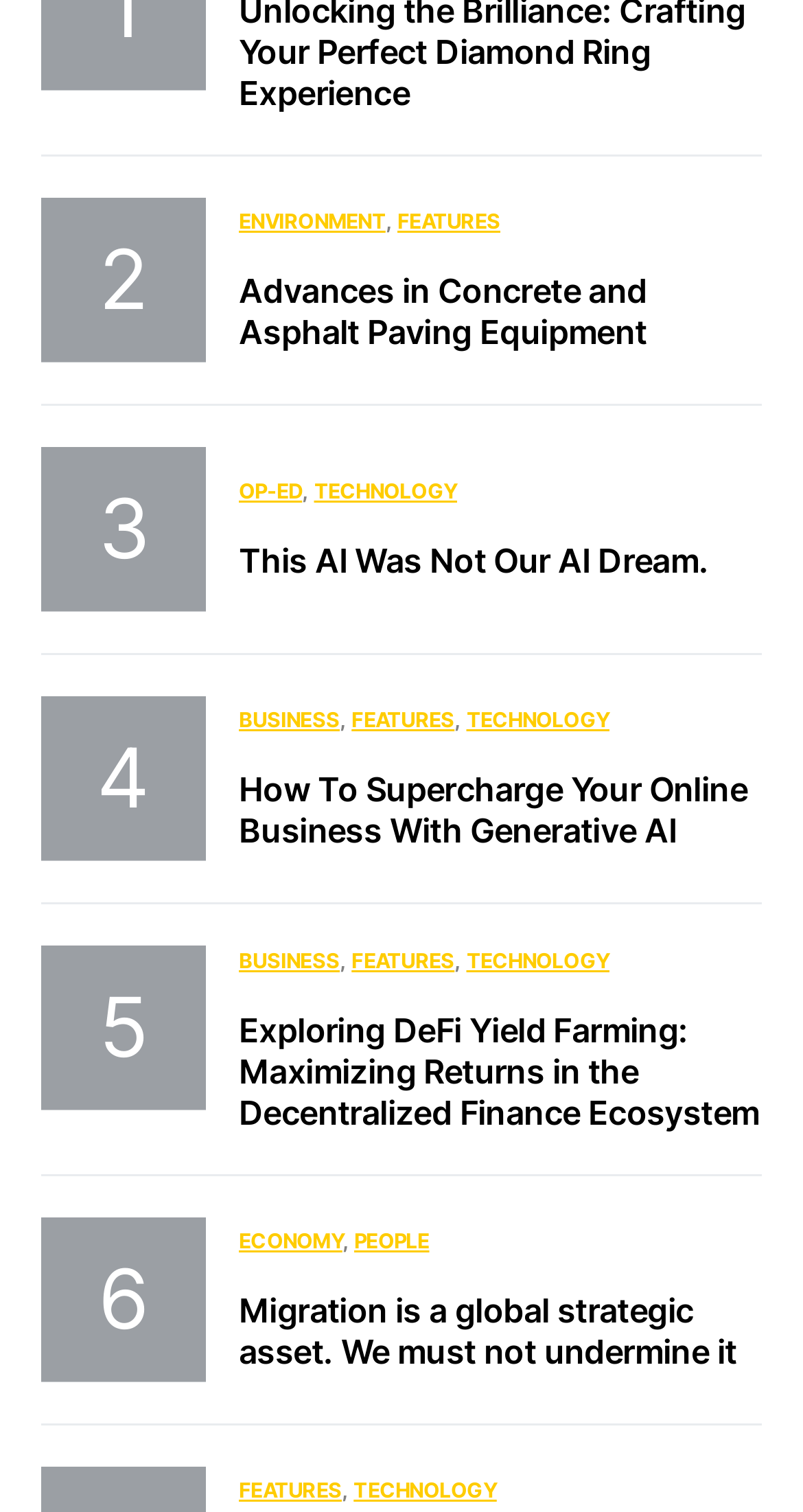Identify the bounding box coordinates necessary to click and complete the given instruction: "Click on the FEATURES link".

[0.297, 0.65, 0.426, 0.666]